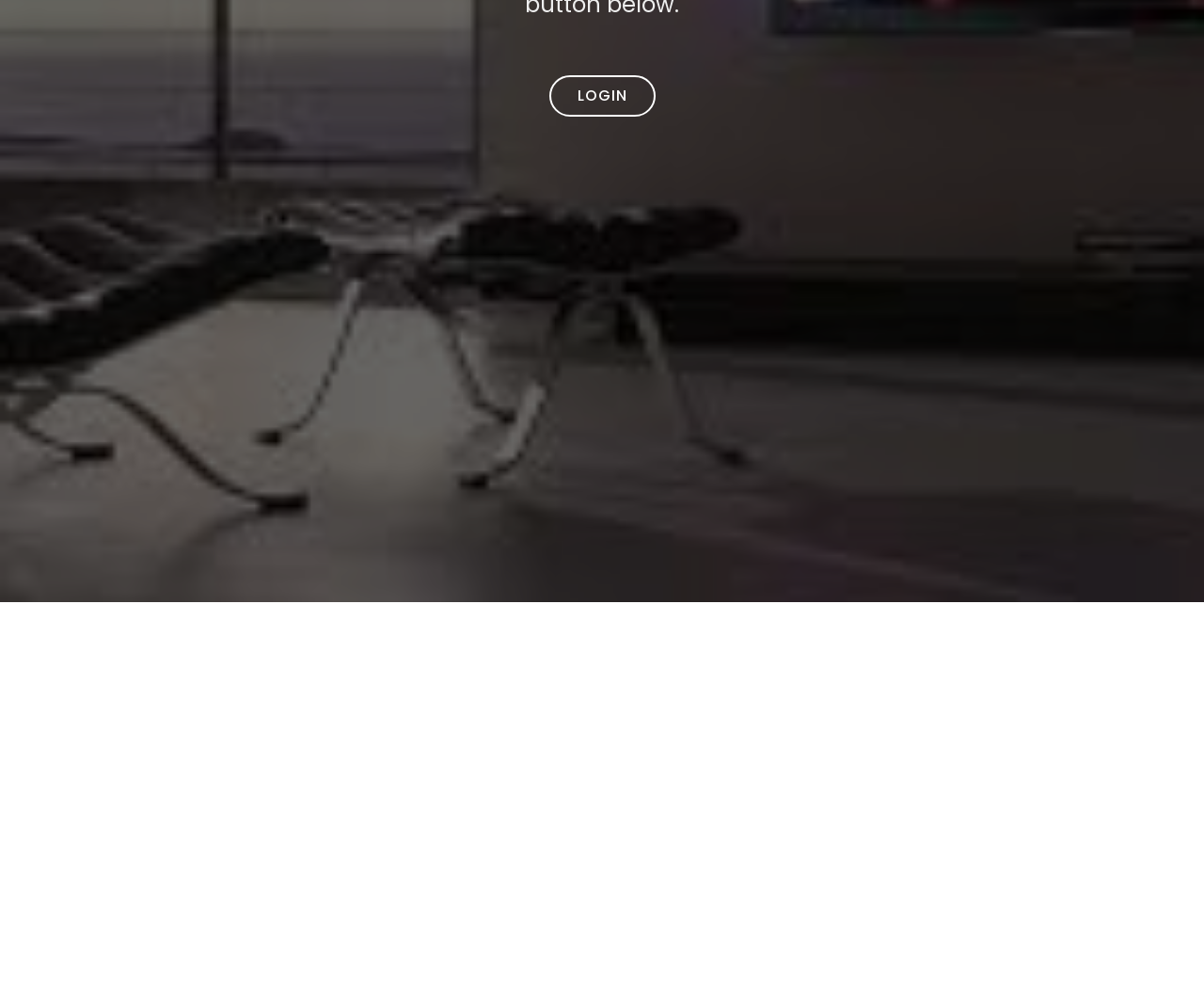Using the webpage screenshot, find the UI element described by Disney The Haunted Mansion. Provide the bounding box coordinates in the format (top-left x, top-left y, bottom-right x, bottom-right y), ensuring all values are floating point numbers between 0 and 1.

[0.137, 0.966, 0.27, 0.981]